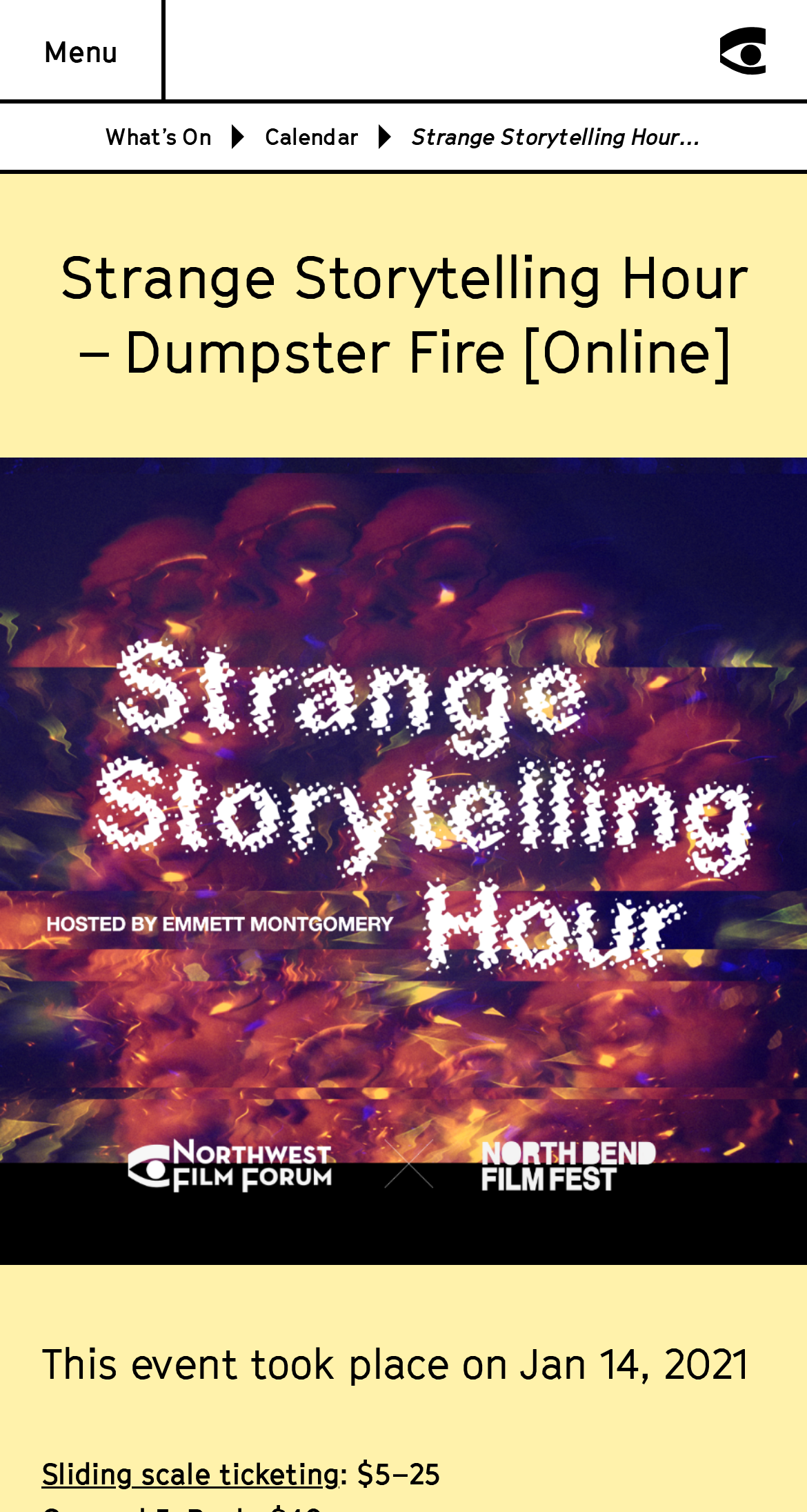Determine the webpage's heading and output its text content.

Strange Storytelling Hour – Dumpster Fire [Online]